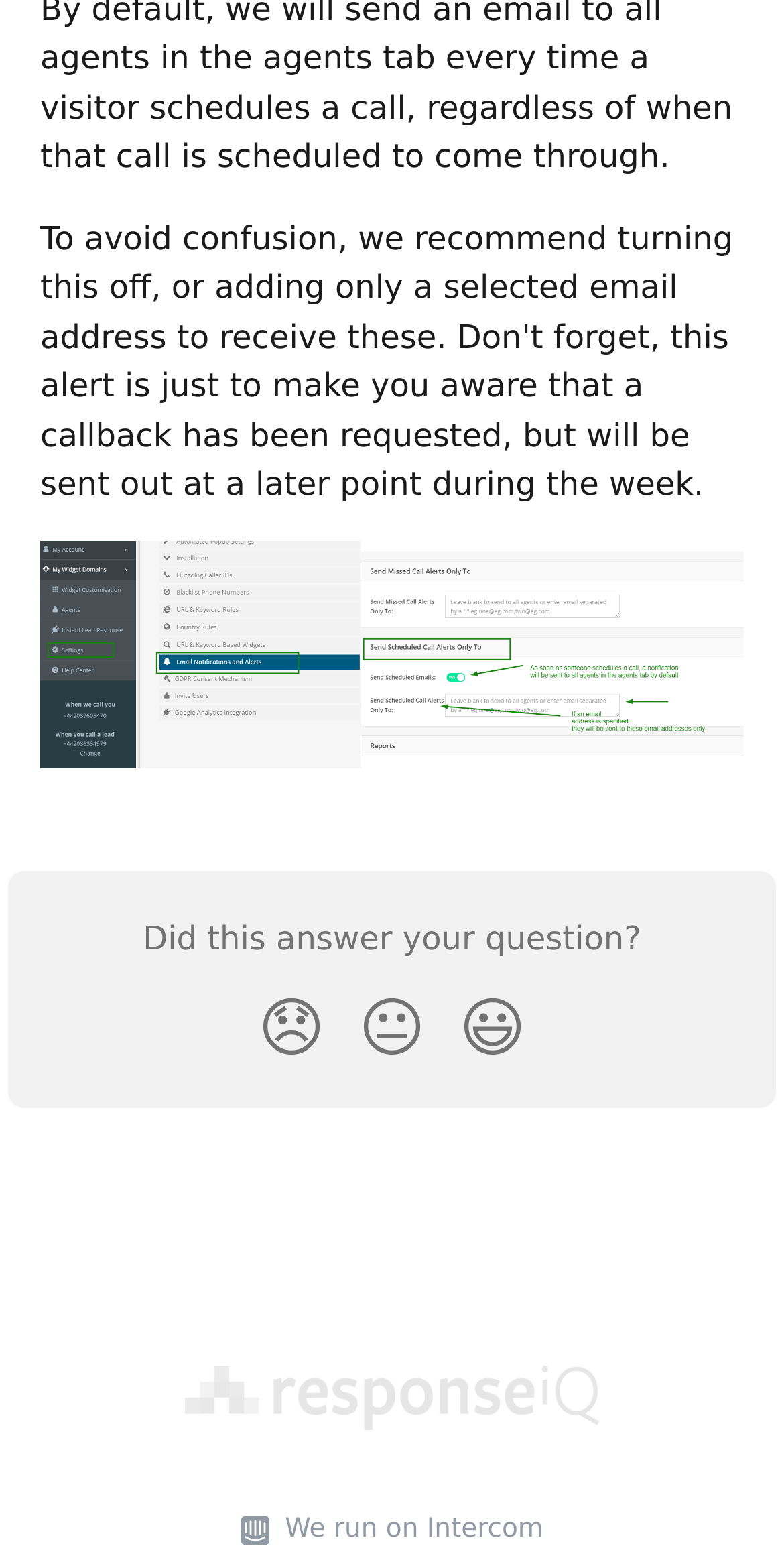Respond with a single word or phrase for the following question: 
What is the text on the link below the reaction buttons?

ResponseiQ Help